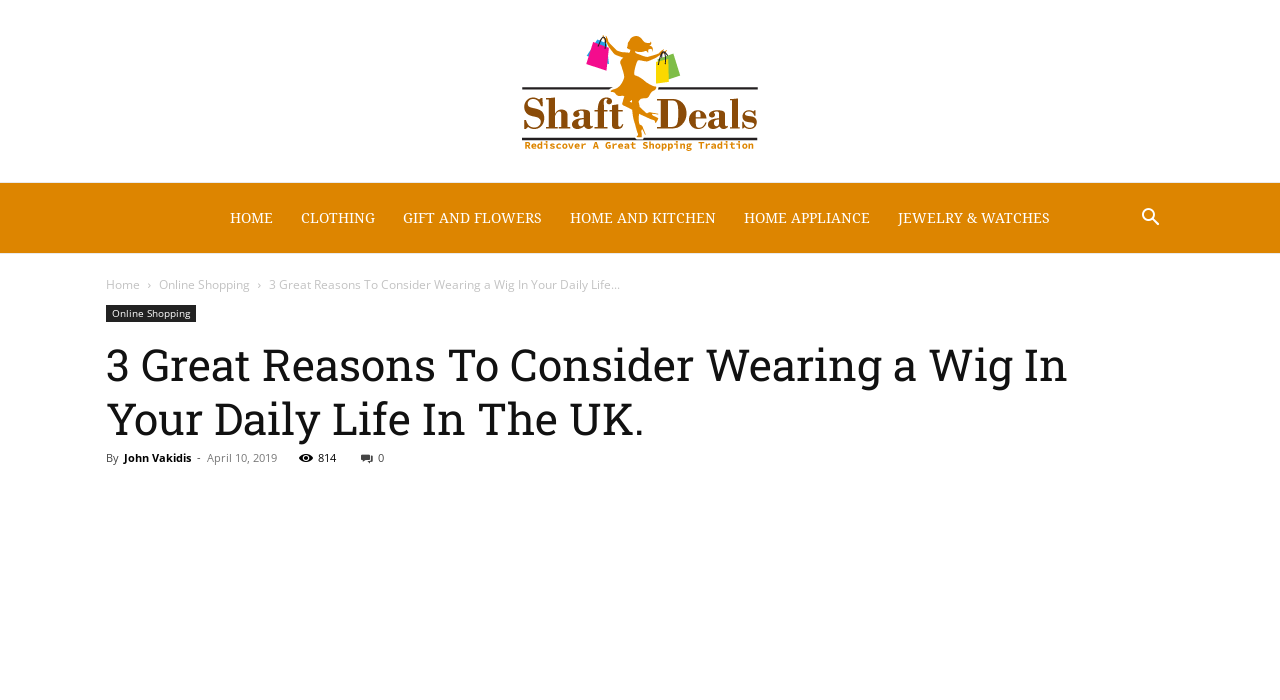Please determine the bounding box coordinates of the element's region to click for the following instruction: "Go to CLOTHING".

[0.224, 0.261, 0.304, 0.361]